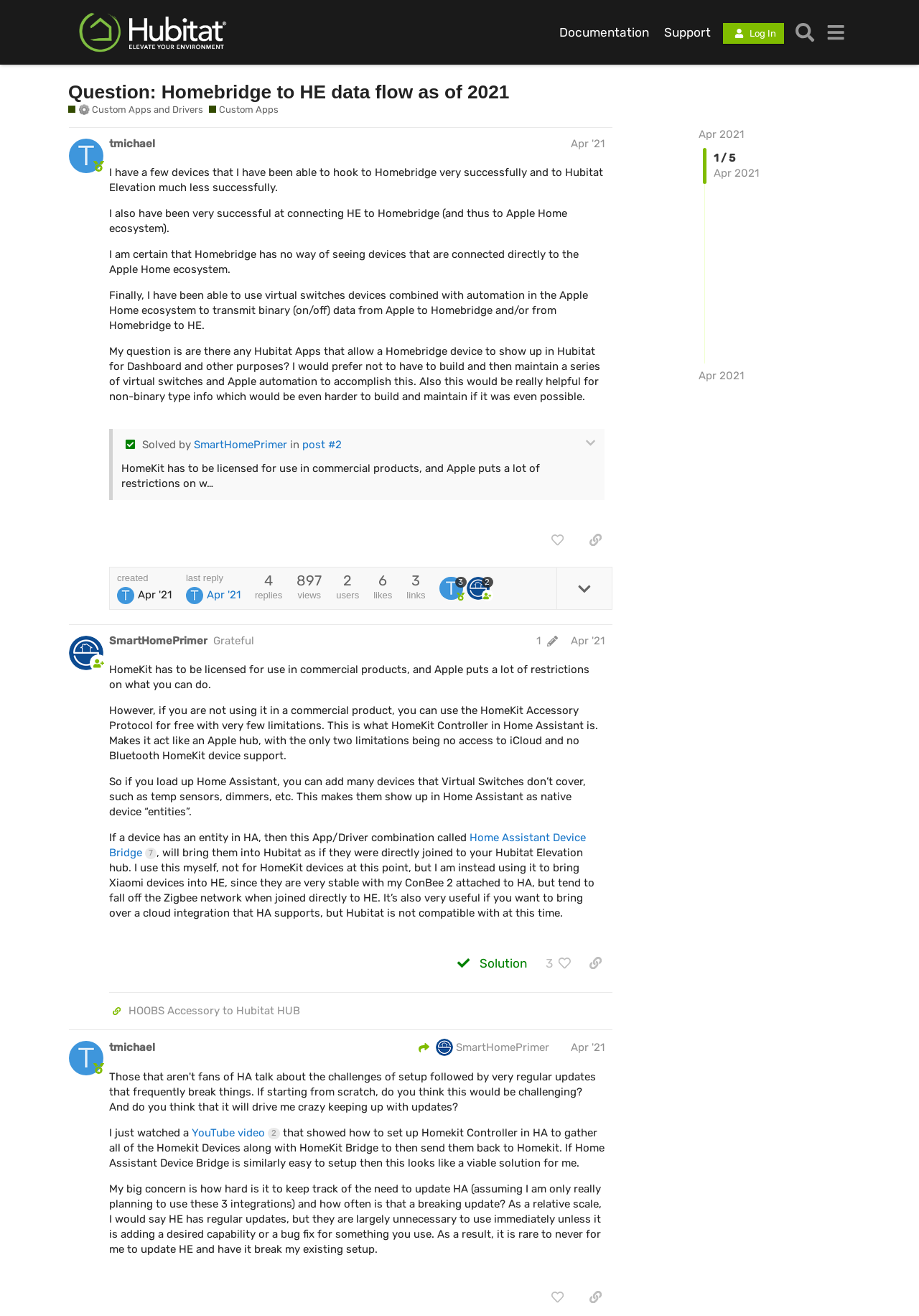Show the bounding box coordinates for the HTML element described as: "HOOBS Accessory to Hubitat HUB".

[0.119, 0.763, 0.666, 0.774]